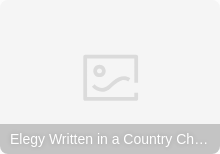Can you give a detailed response to the following question using the information from the image? What is the purpose of the collection that this image belongs to?

The caption states that the collection aims to 'inspire readers with its timeless themes and lyrical depth', which suggests that the purpose of the collection is to inspire readers through its exploration of classic English literature.